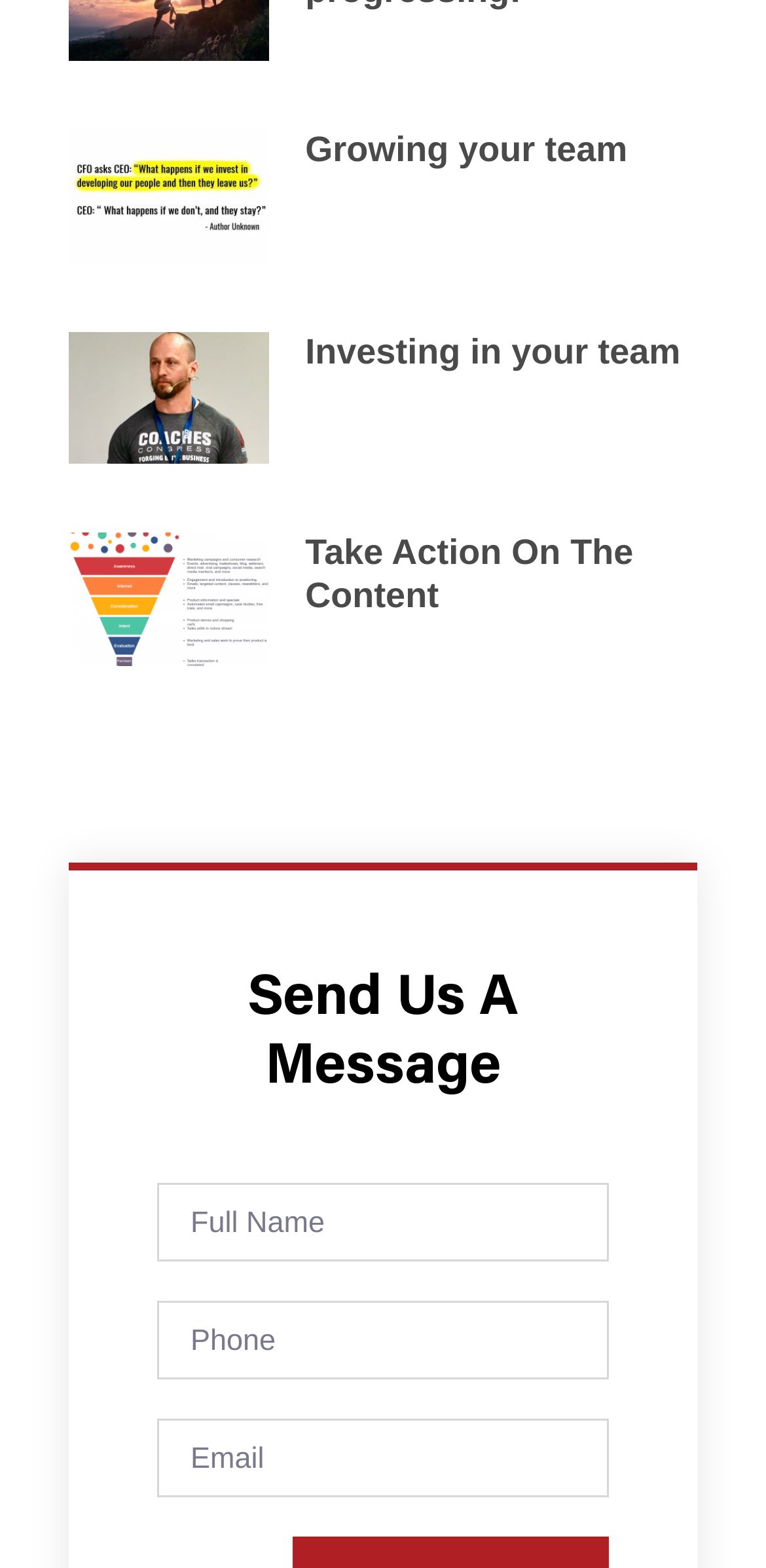Could you highlight the region that needs to be clicked to execute the instruction: "Enter phone or email"?

[0.205, 0.83, 0.795, 0.88]